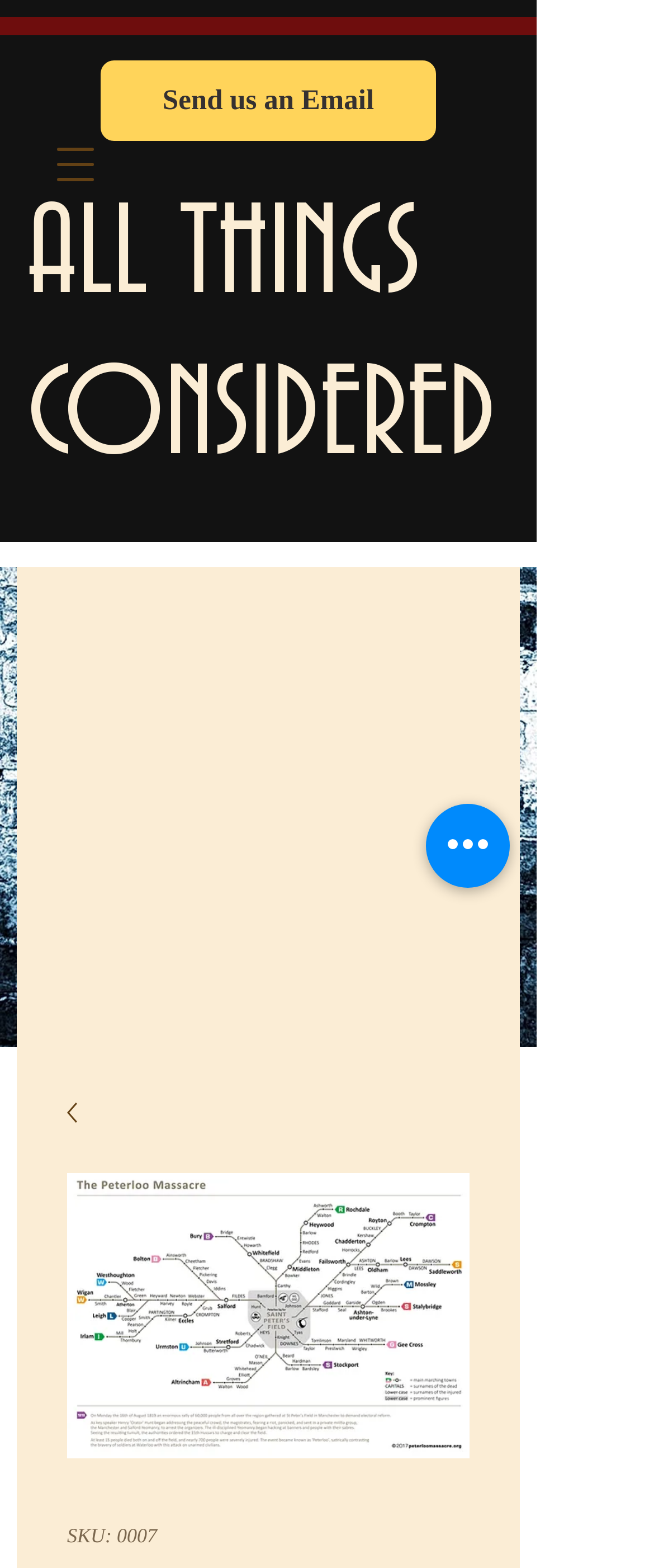Please extract and provide the main headline of the webpage.

THE PETERLOO MASSACRE MAP 2017